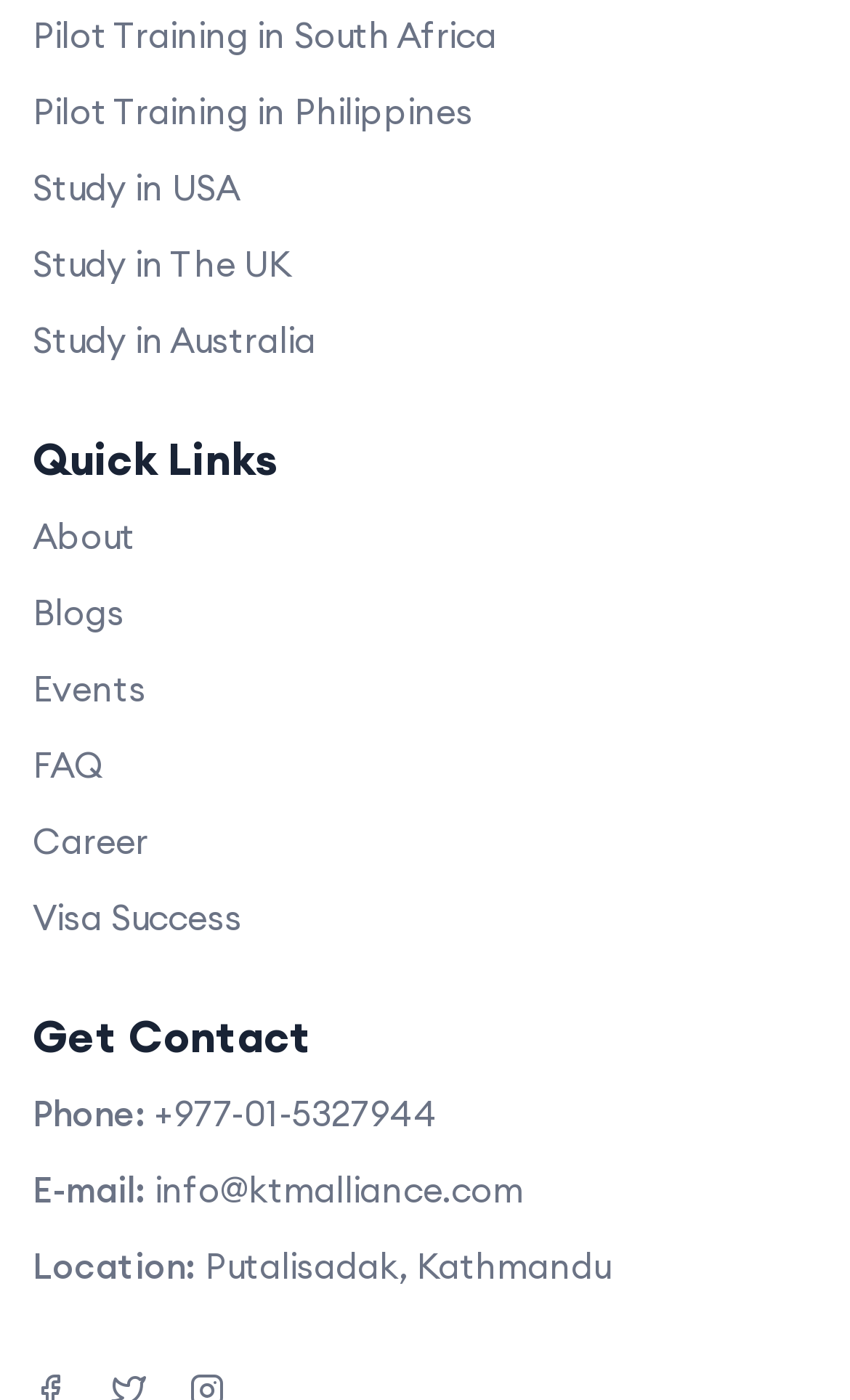Please give the bounding box coordinates of the area that should be clicked to fulfill the following instruction: "Read about O Sistema Solar". The coordinates should be in the format of four float numbers from 0 to 1, i.e., [left, top, right, bottom].

None